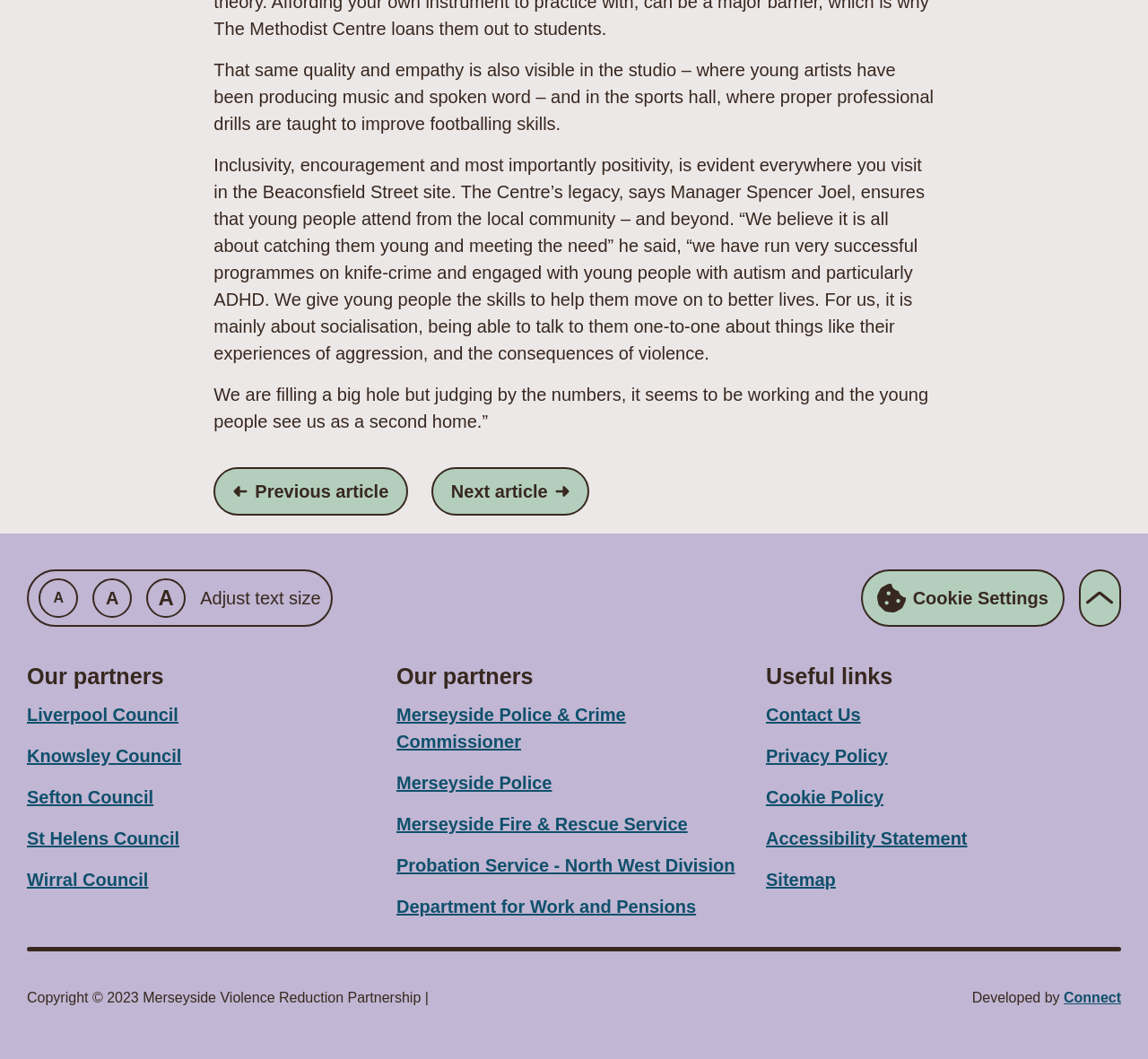Identify the bounding box coordinates of the area that should be clicked in order to complete the given instruction: "Go to Contact Us page". The bounding box coordinates should be four float numbers between 0 and 1, i.e., [left, top, right, bottom].

[0.667, 0.666, 0.75, 0.684]